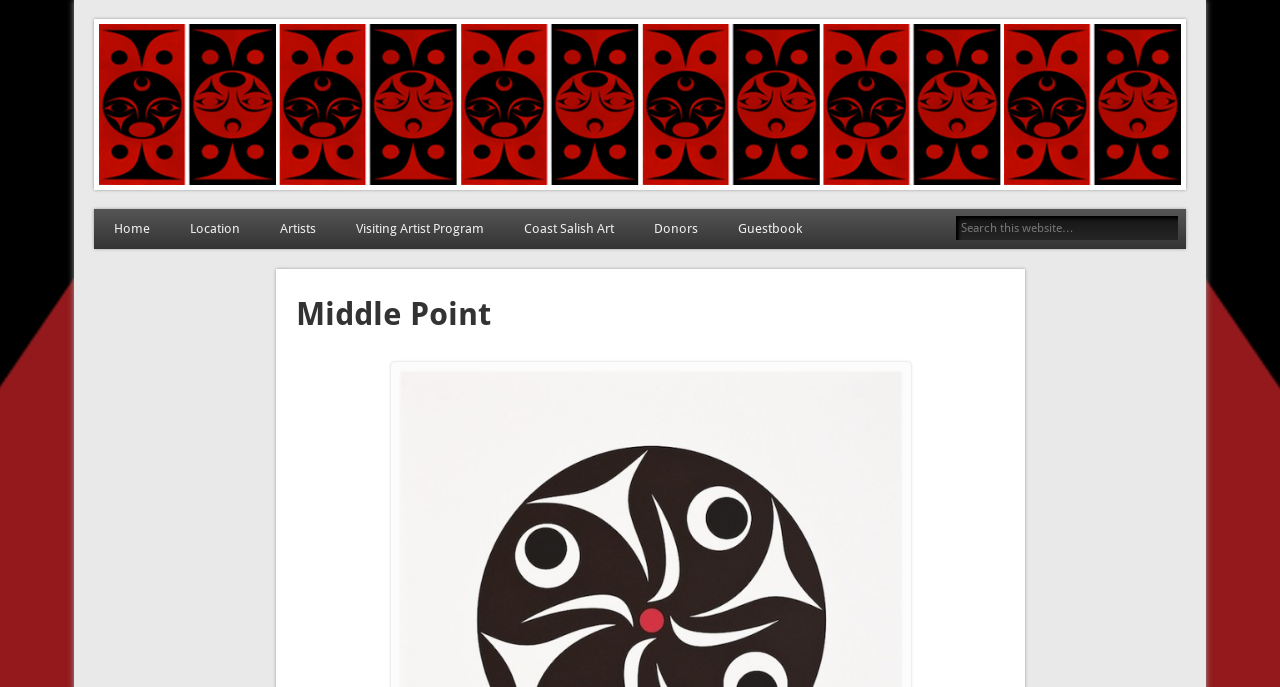How many navigation links are there?
Based on the screenshot, provide a one-word or short-phrase response.

7